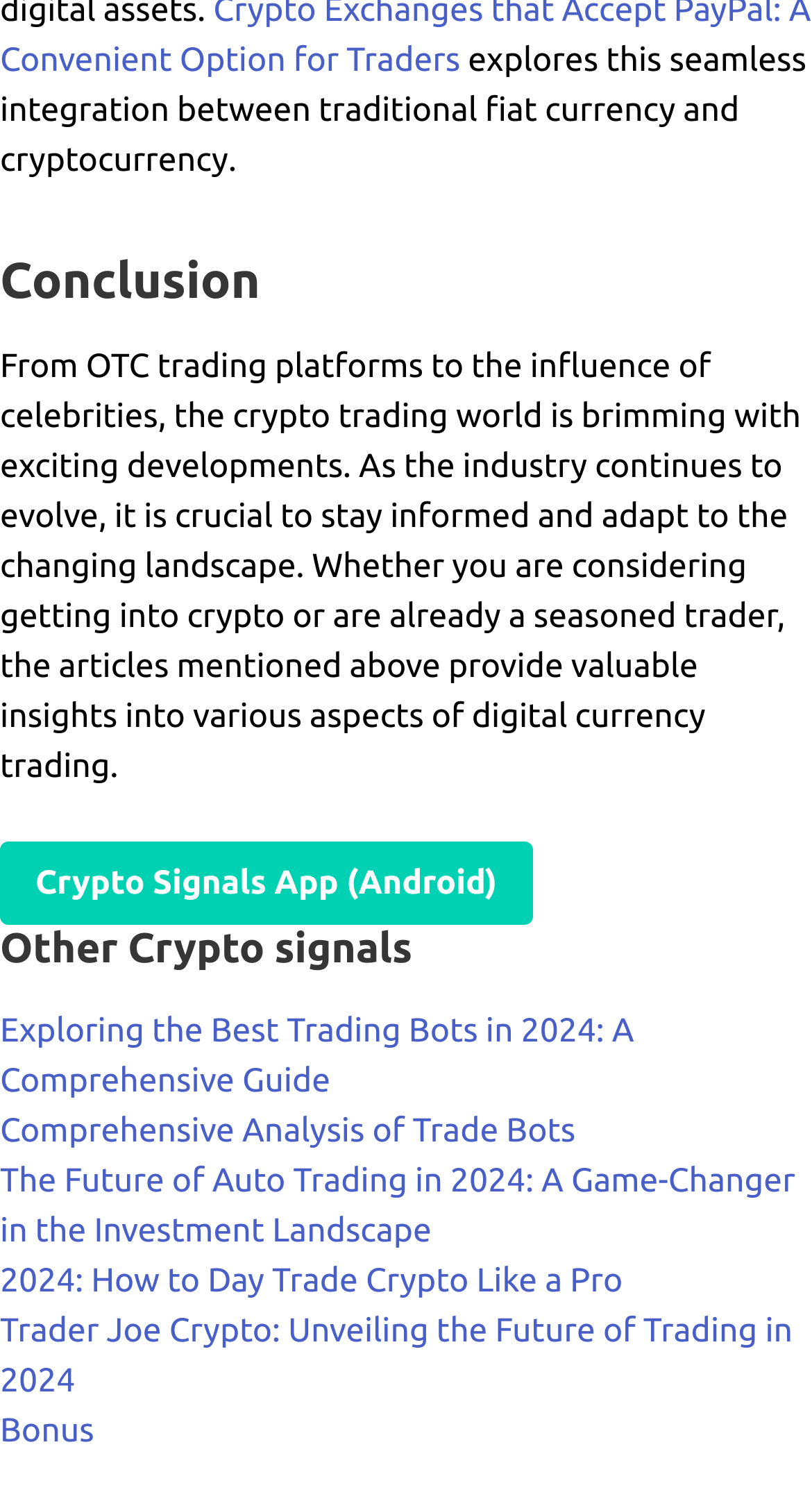Examine the screenshot and answer the question in as much detail as possible: What is the main topic of the article?

The main topic of the article can be inferred from the static text elements, which mention 'traditional fiat currency and cryptocurrency', 'crypto trading world', and 'digital currency trading'. These phrases suggest that the article is primarily about crypto trading.